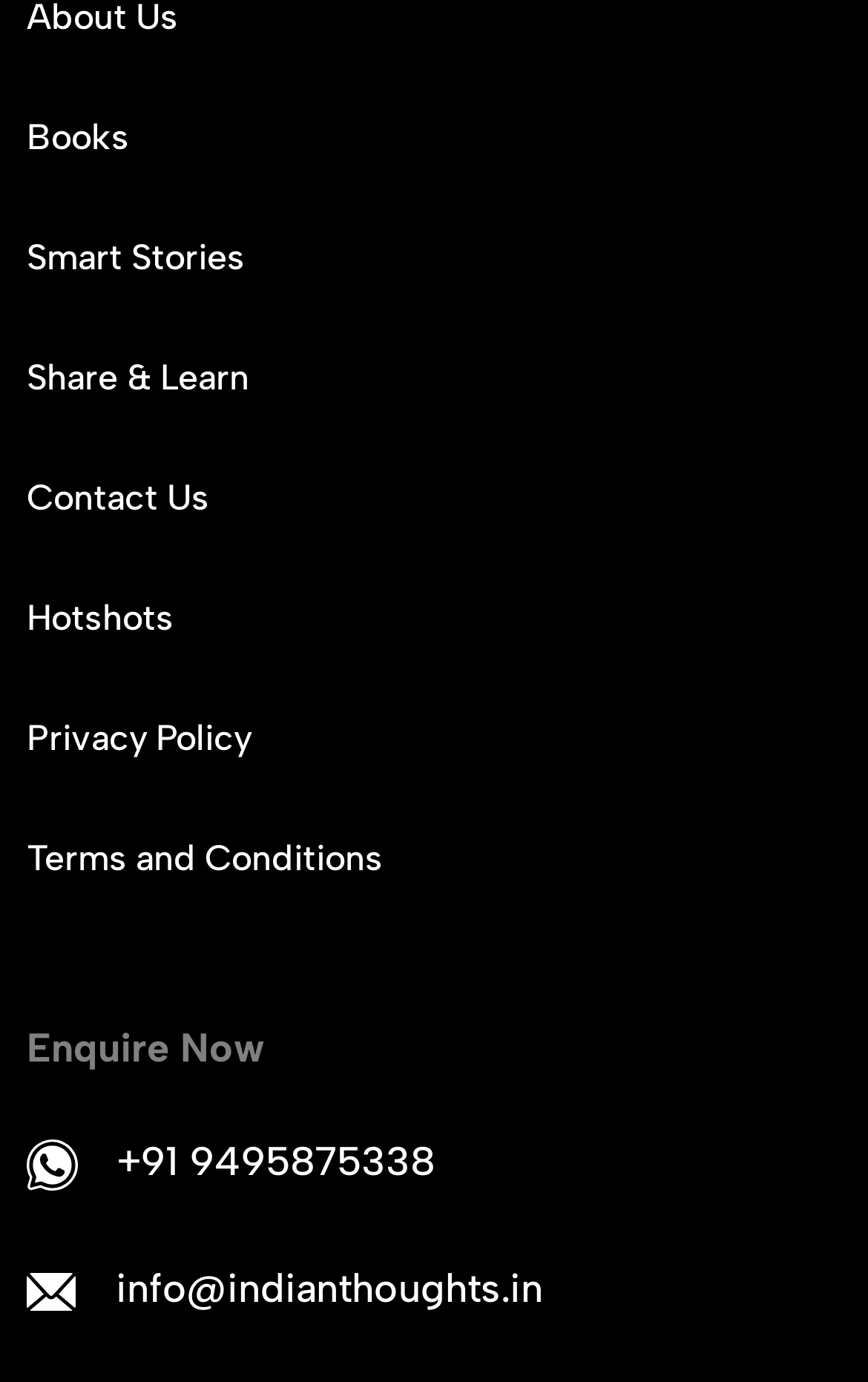Can you identify the bounding box coordinates of the clickable region needed to carry out this instruction: 'Click on mail-box-logo'? The coordinates should be four float numbers within the range of 0 to 1, stated as [left, top, right, bottom].

[0.031, 0.921, 0.088, 0.949]